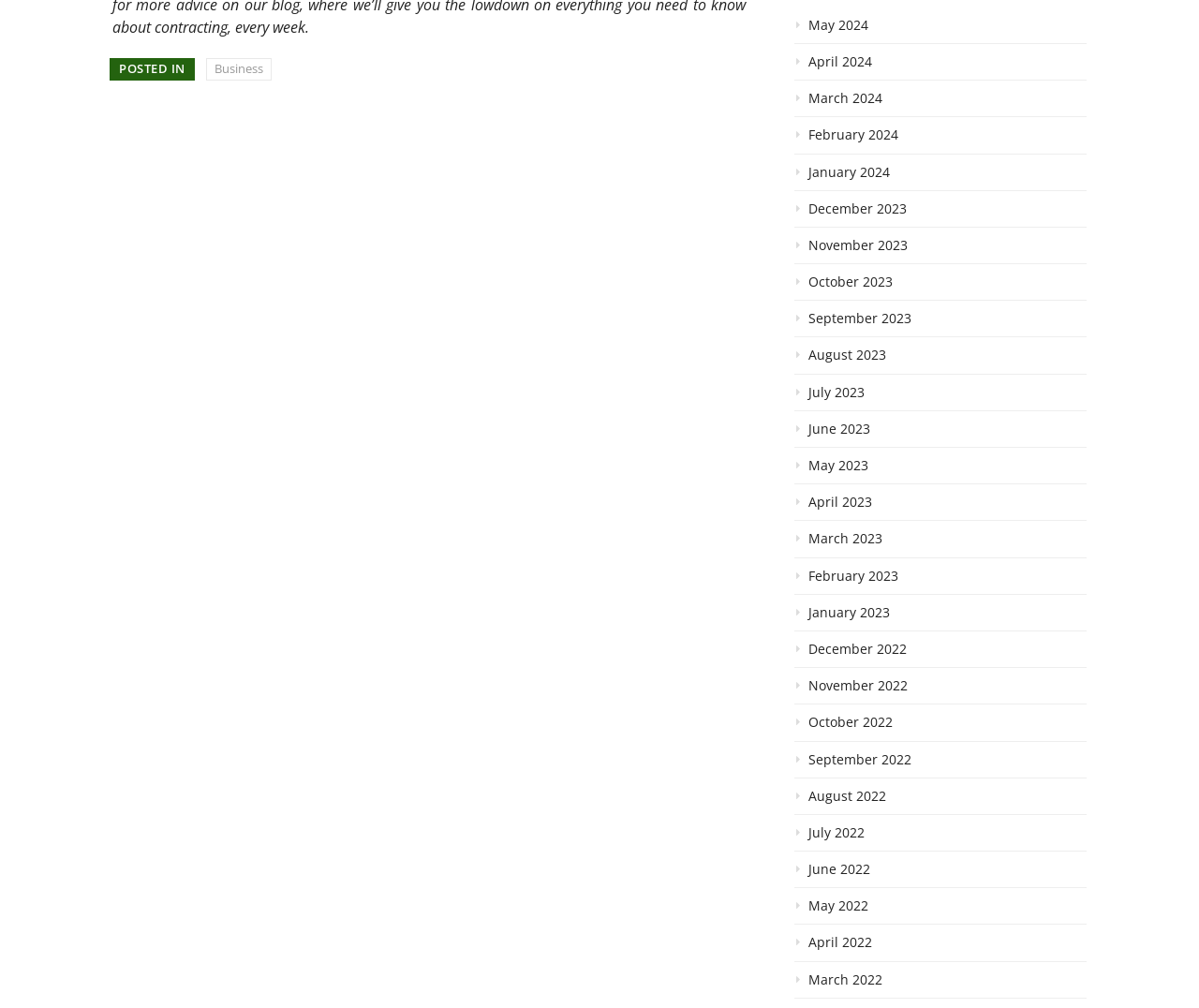Extract the bounding box coordinates of the UI element described: "Business". Provide the coordinates in the format [left, top, right, bottom] with values ranging from 0 to 1.

[0.171, 0.058, 0.226, 0.08]